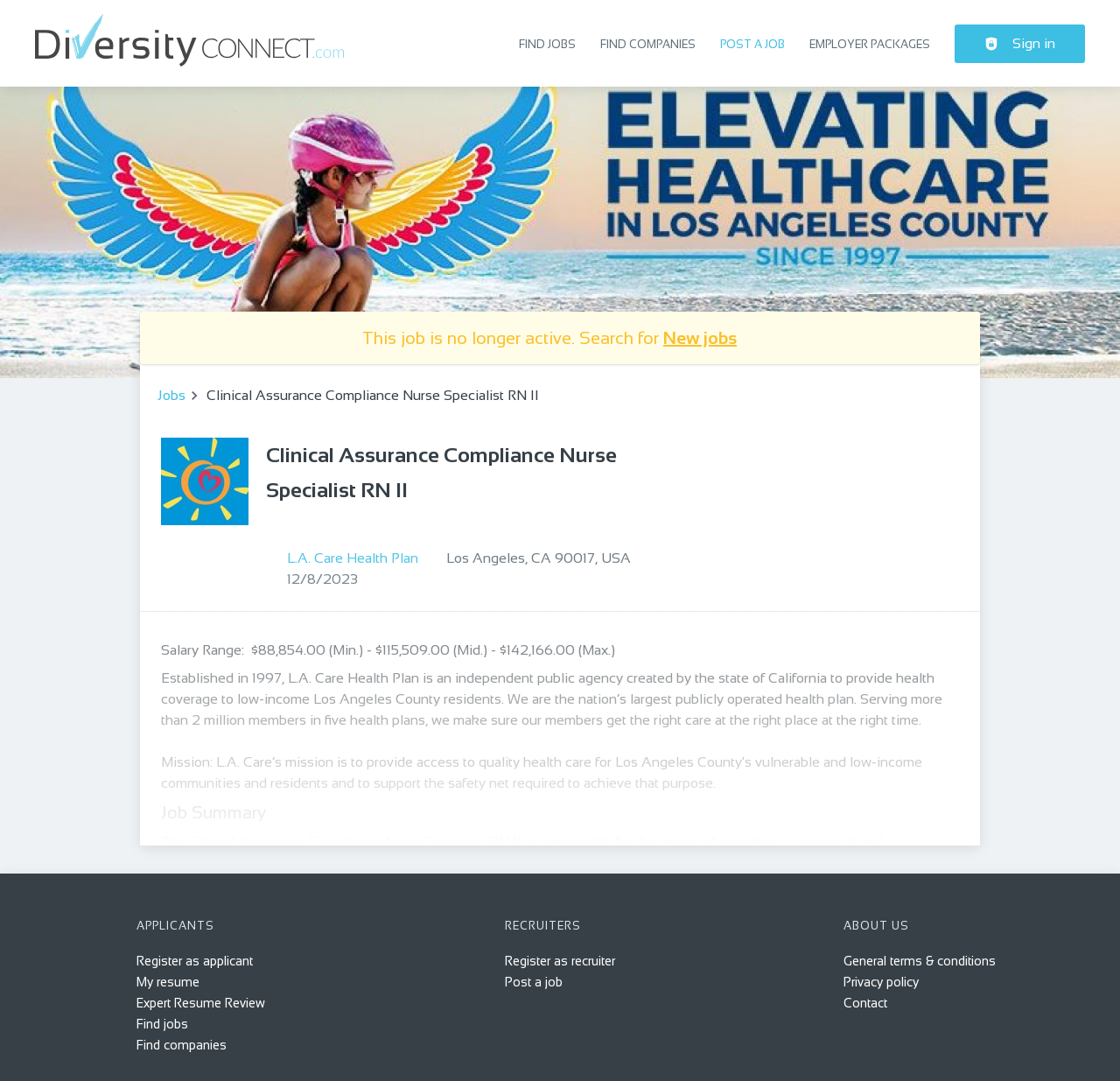Could you locate the bounding box coordinates for the section that should be clicked to accomplish this task: "Sign in".

[0.852, 0.009, 0.969, 0.045]